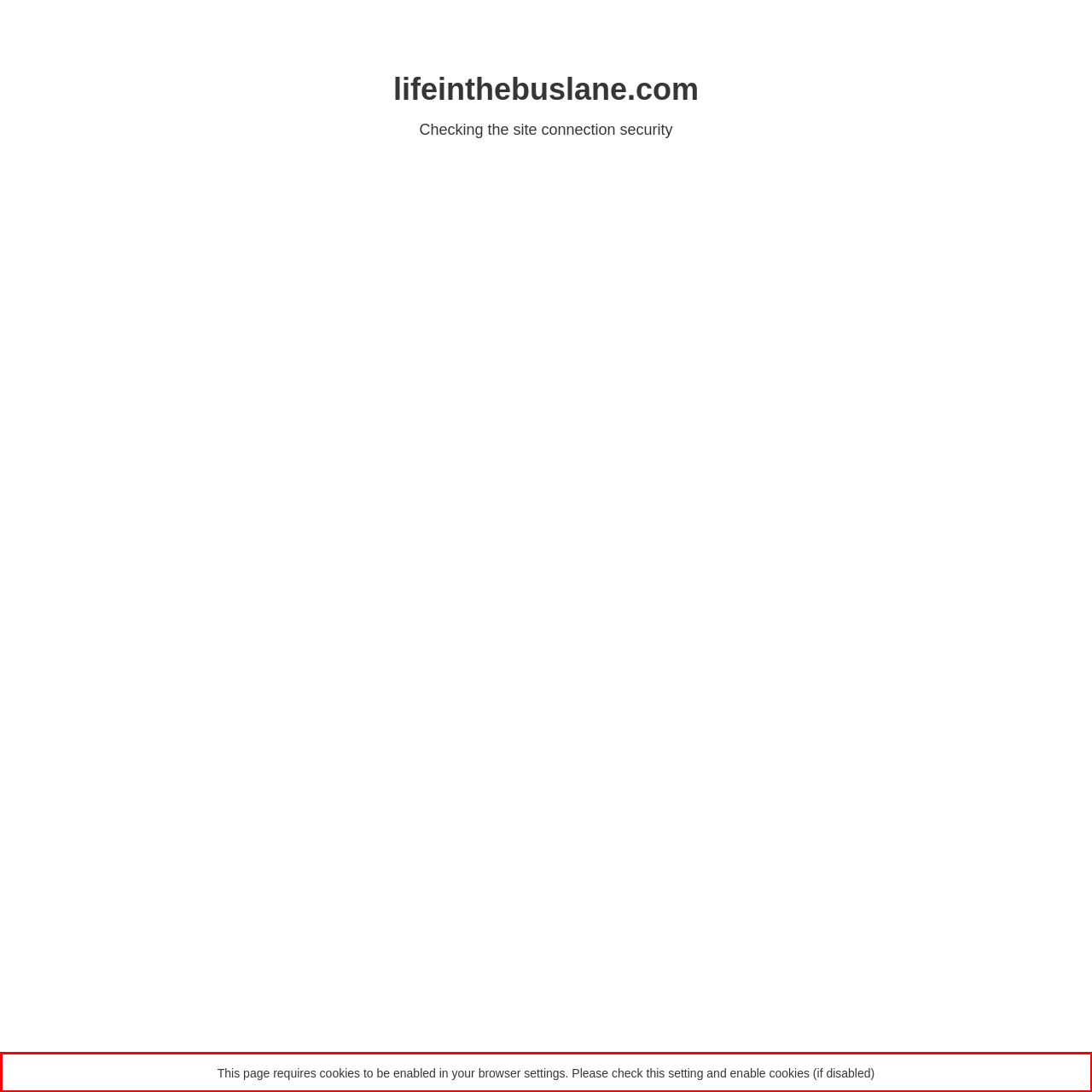Using OCR, extract the text content found within the red bounding box in the given webpage screenshot.

This page requires cookies to be enabled in your browser settings. Please check this setting and enable cookies (if disabled)